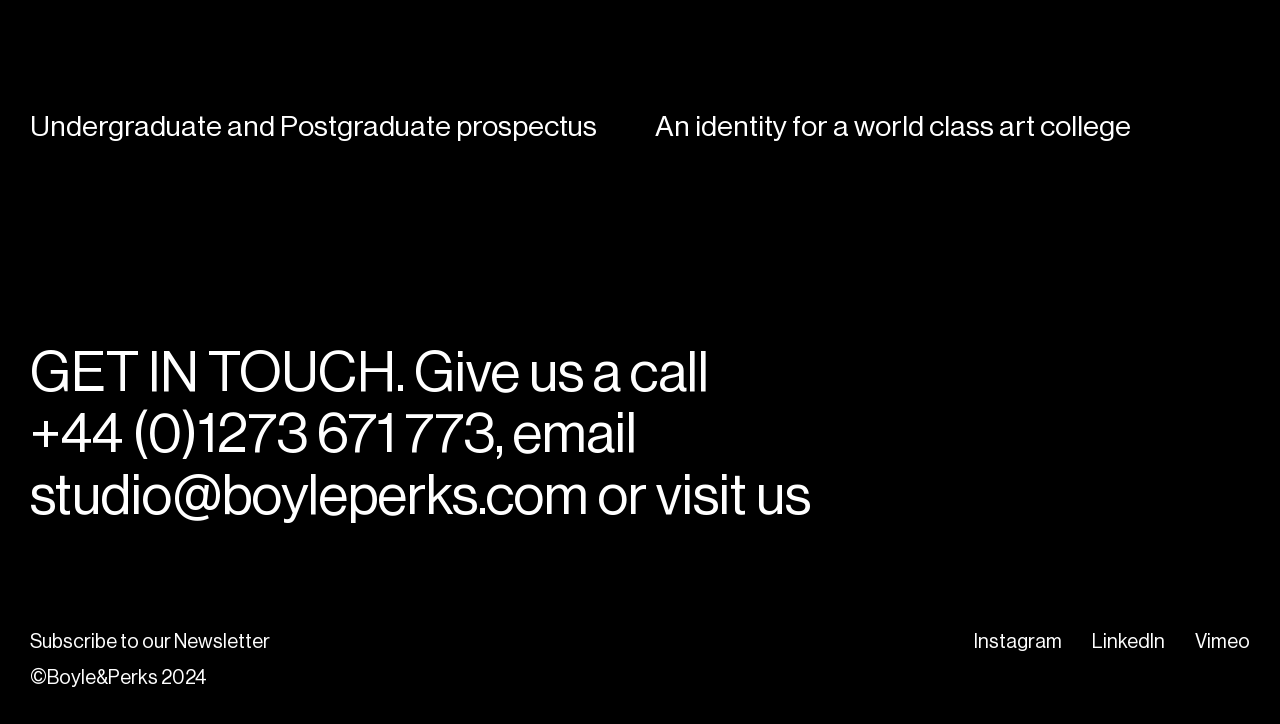Use one word or a short phrase to answer the question provided: 
What is the phone number to contact?

+44 (0)1273 671 773